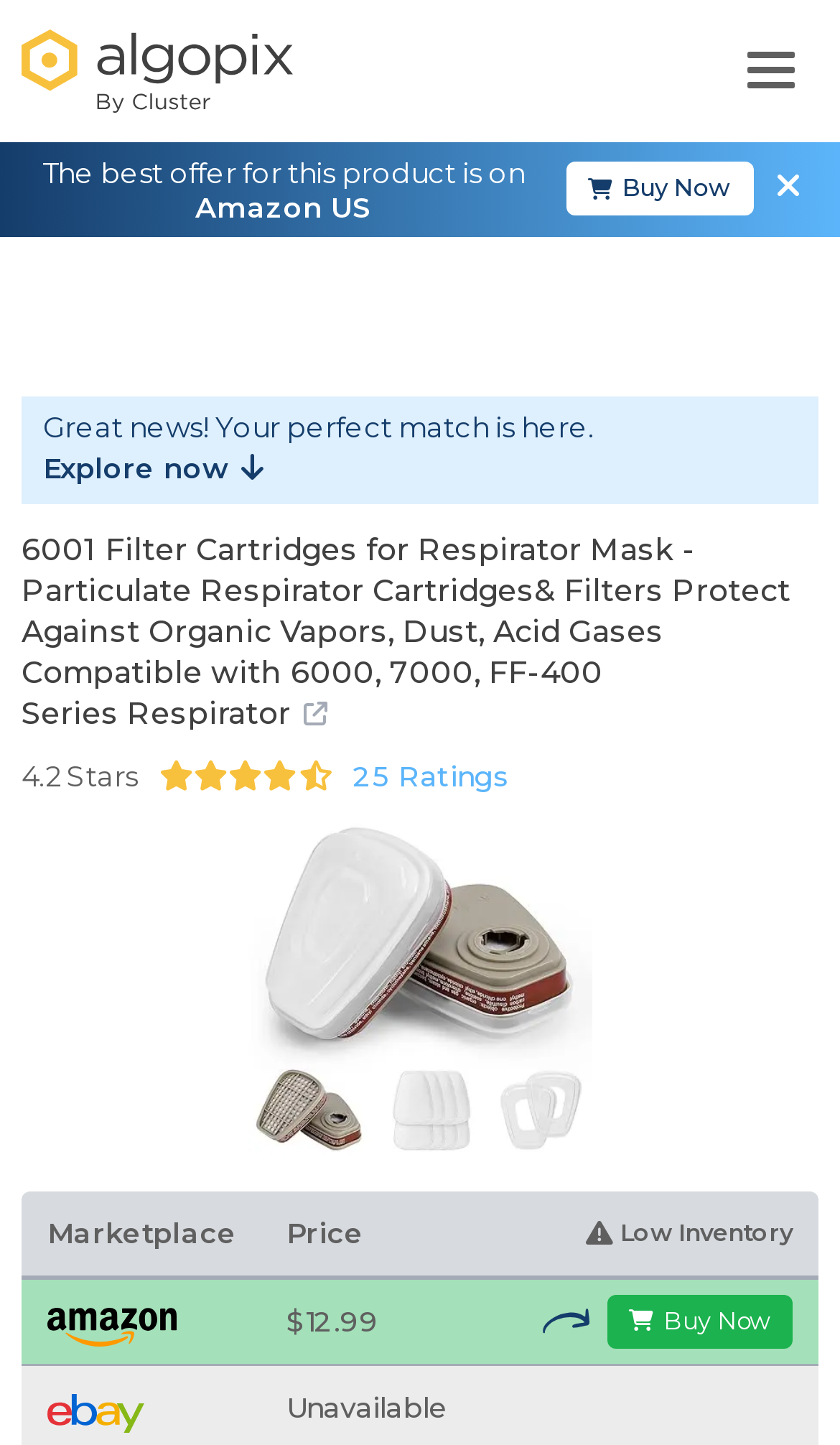What is the price of the product on Amazon US?
We need a detailed and meticulous answer to the question.

I found the price of the product on Amazon US by looking at the static text '$12.99' and the adjacent image of the Amazon US logo, which indicates that the price is for the product on Amazon US.